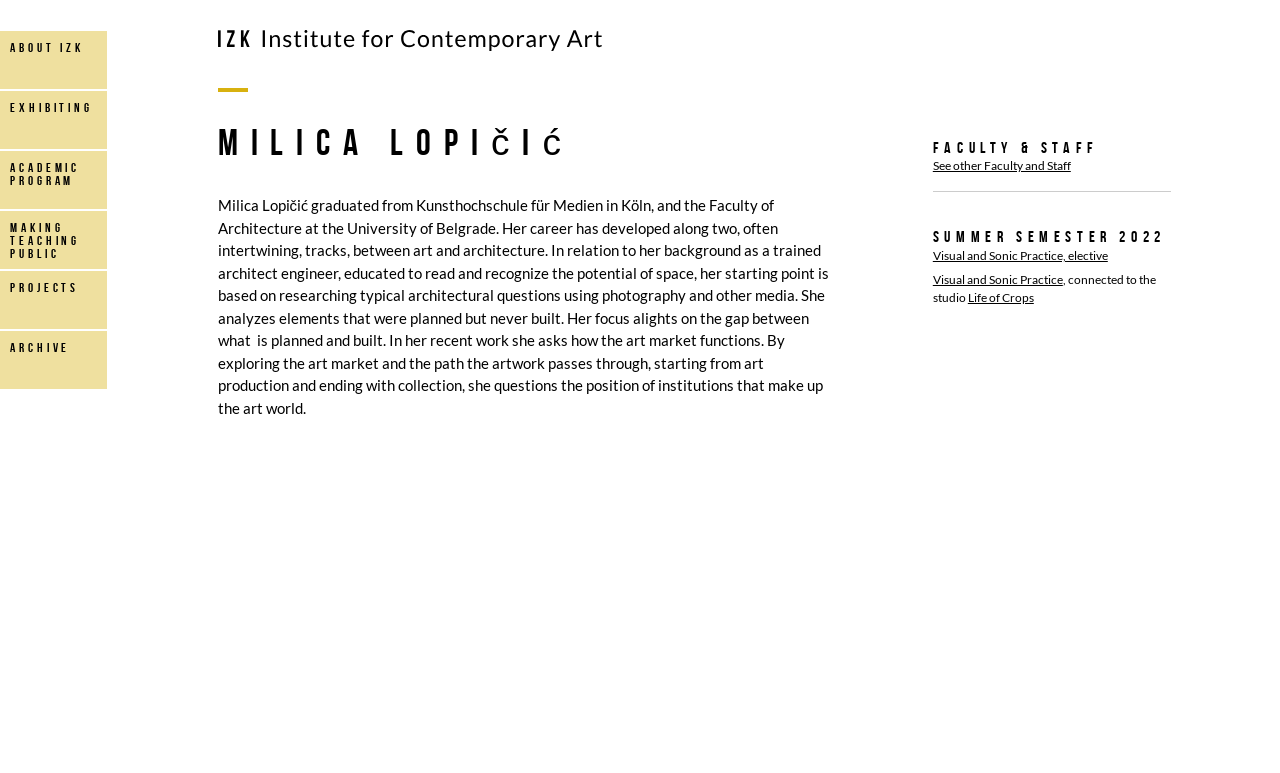Can you find the bounding box coordinates for the element that needs to be clicked to execute this instruction: "view Milica Lopičić's biography"? The coordinates should be given as four float numbers between 0 and 1, i.e., [left, top, right, bottom].

[0.17, 0.254, 0.647, 0.539]